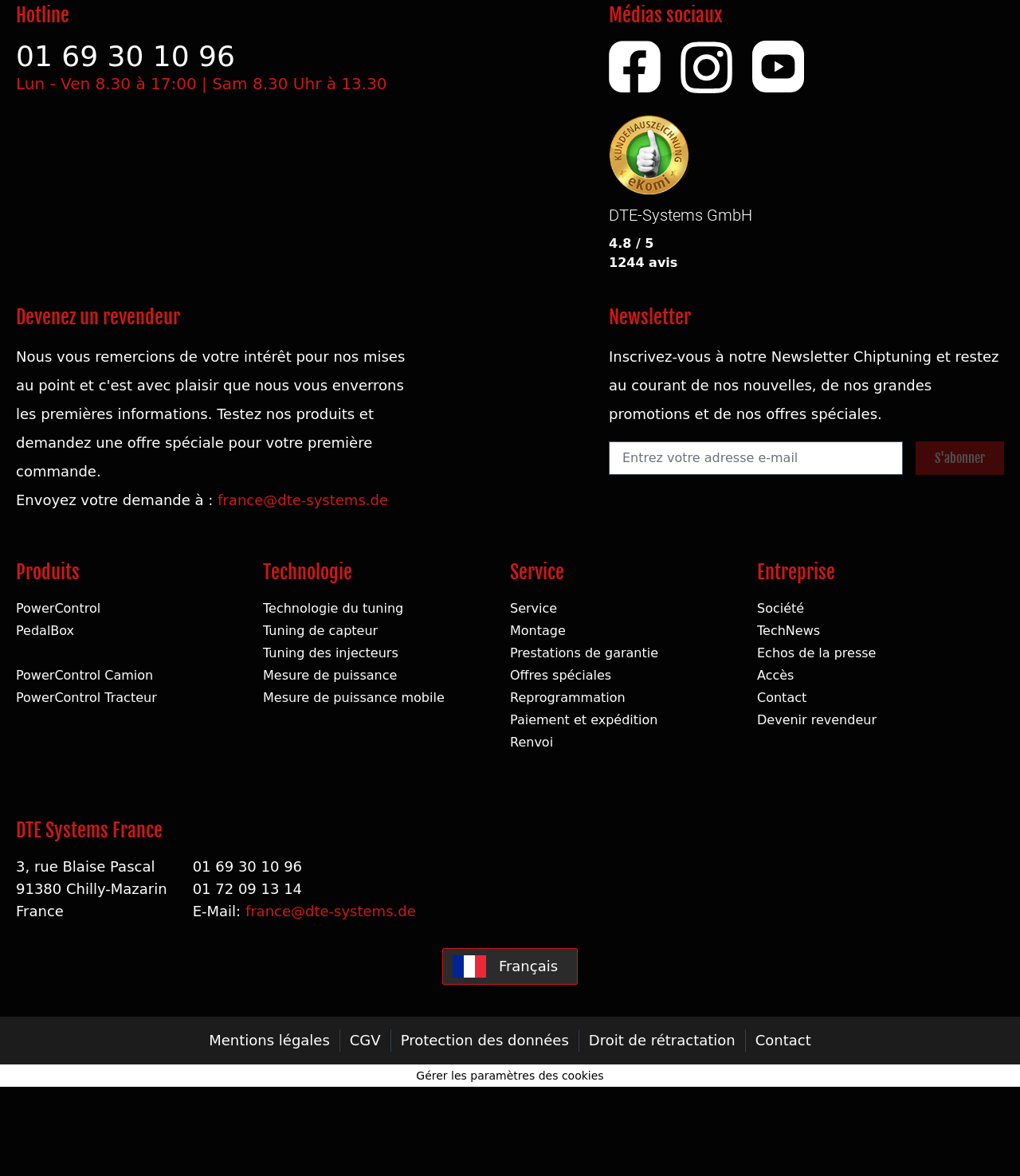Pinpoint the bounding box coordinates of the element you need to click to execute the following instruction: "Call the hotline". The bounding box should be represented by four float numbers between 0 and 1, in the format [left, top, right, bottom].

[0.016, 0.034, 0.23, 0.061]